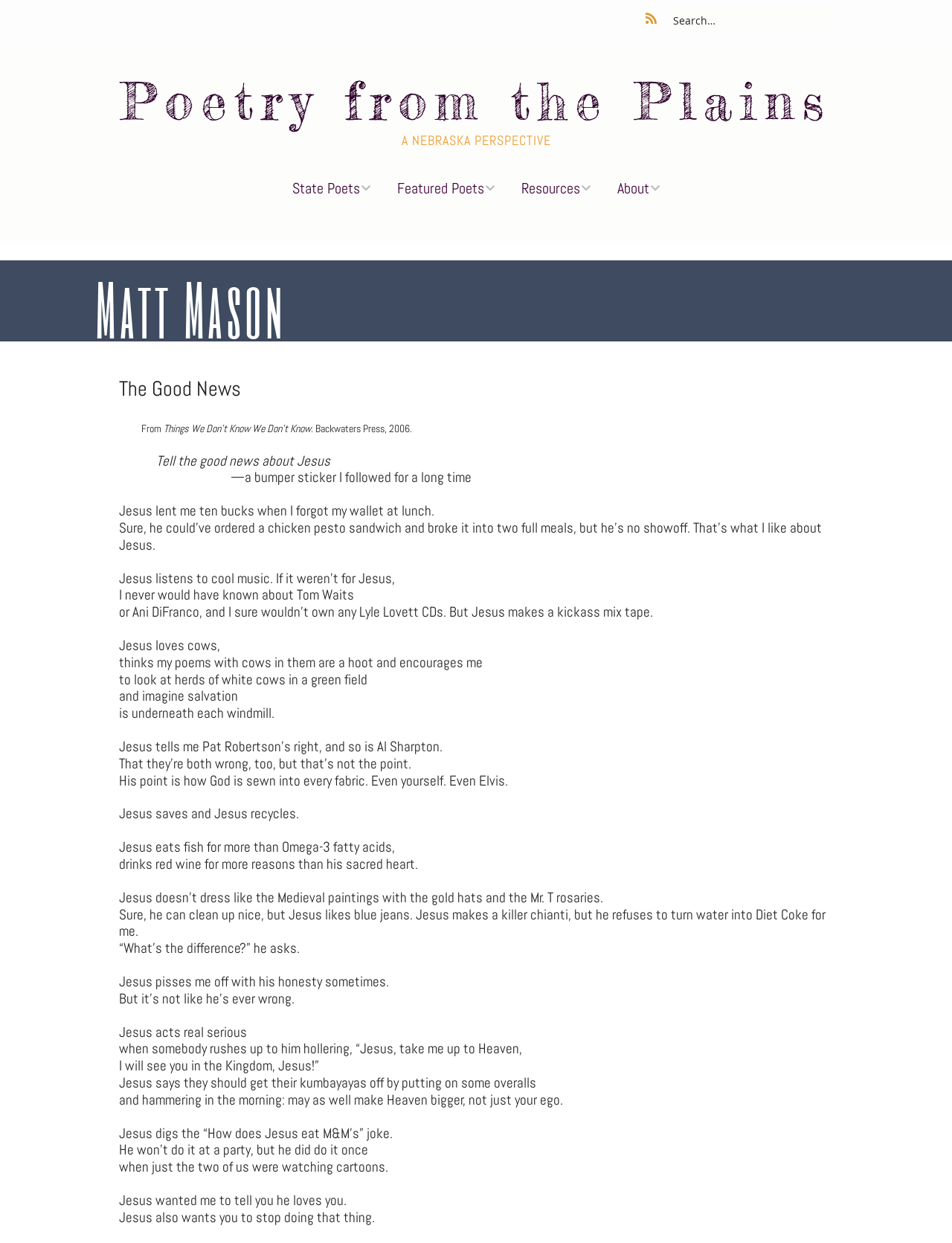Find the bounding box coordinates for the area that should be clicked to accomplish the instruction: "Search for poetry".

[0.7, 0.007, 0.875, 0.029]